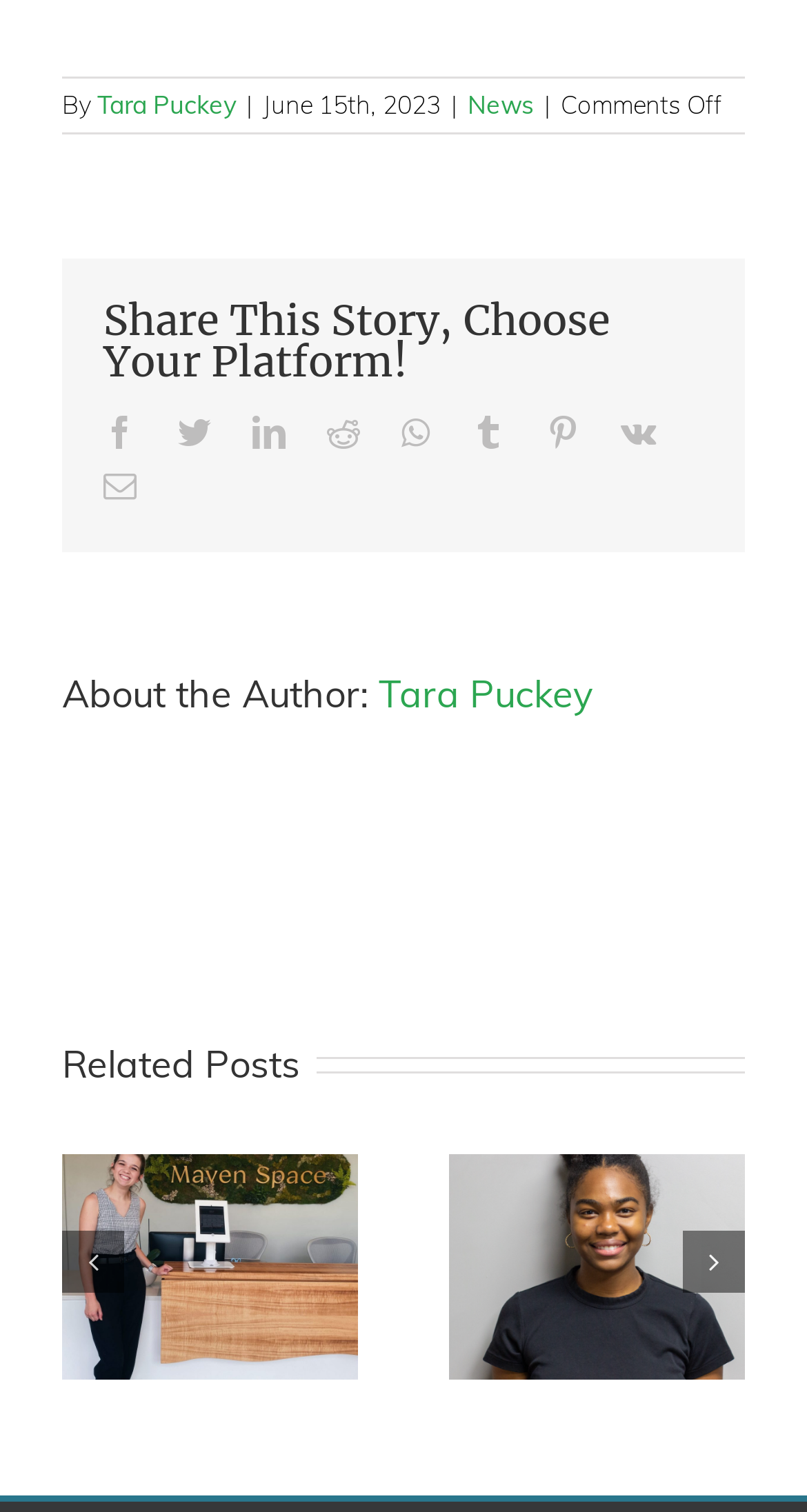Please identify the bounding box coordinates of where to click in order to follow the instruction: "Read about the author".

[0.469, 0.443, 0.736, 0.474]